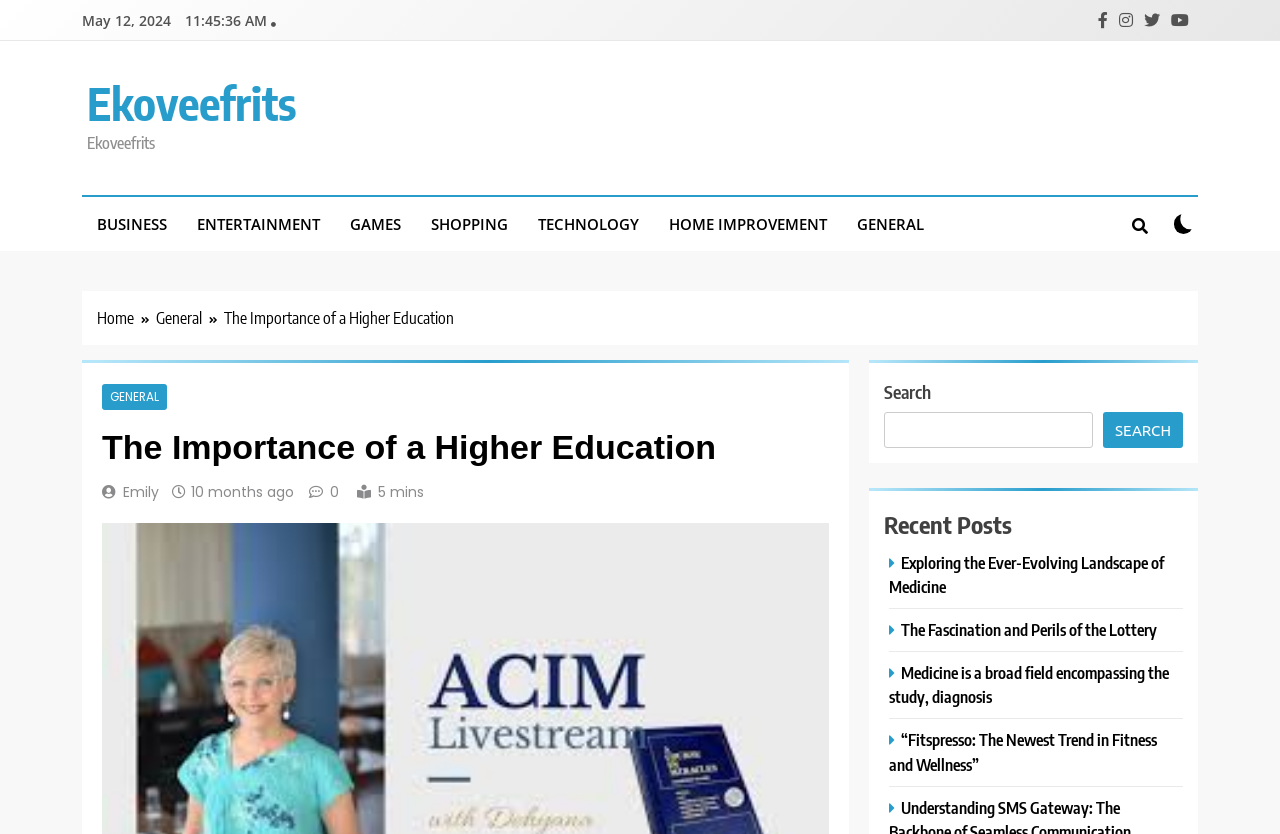Refer to the screenshot and answer the following question in detail:
What is the author of the article?

The author of the article is mentioned below the title of the article. It says 'Emily' in a link element, indicating that Emily is the author of the article.